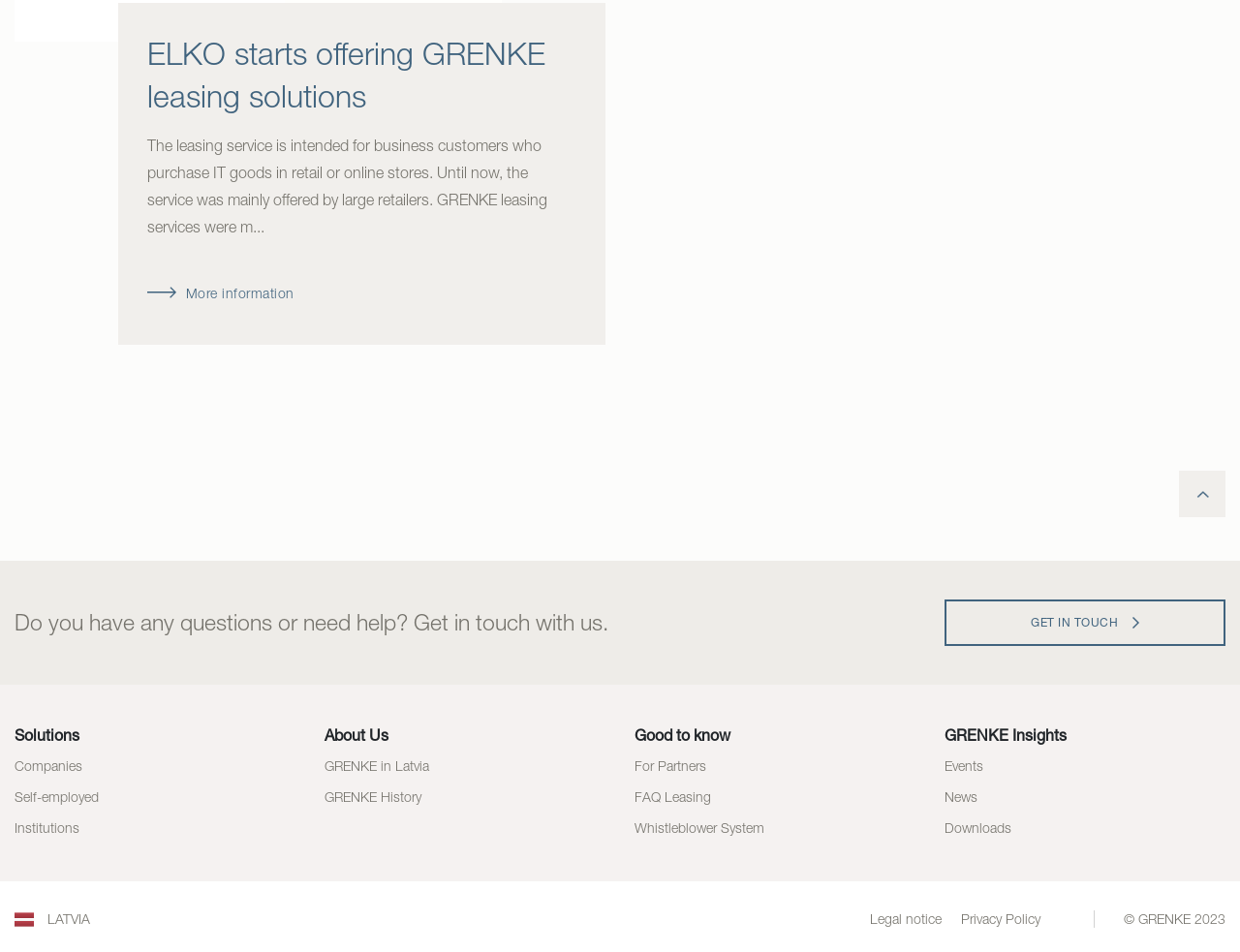Indicate the bounding box coordinates of the clickable region to achieve the following instruction: "View GRENKE's legal notice."

[0.702, 0.956, 0.759, 0.975]